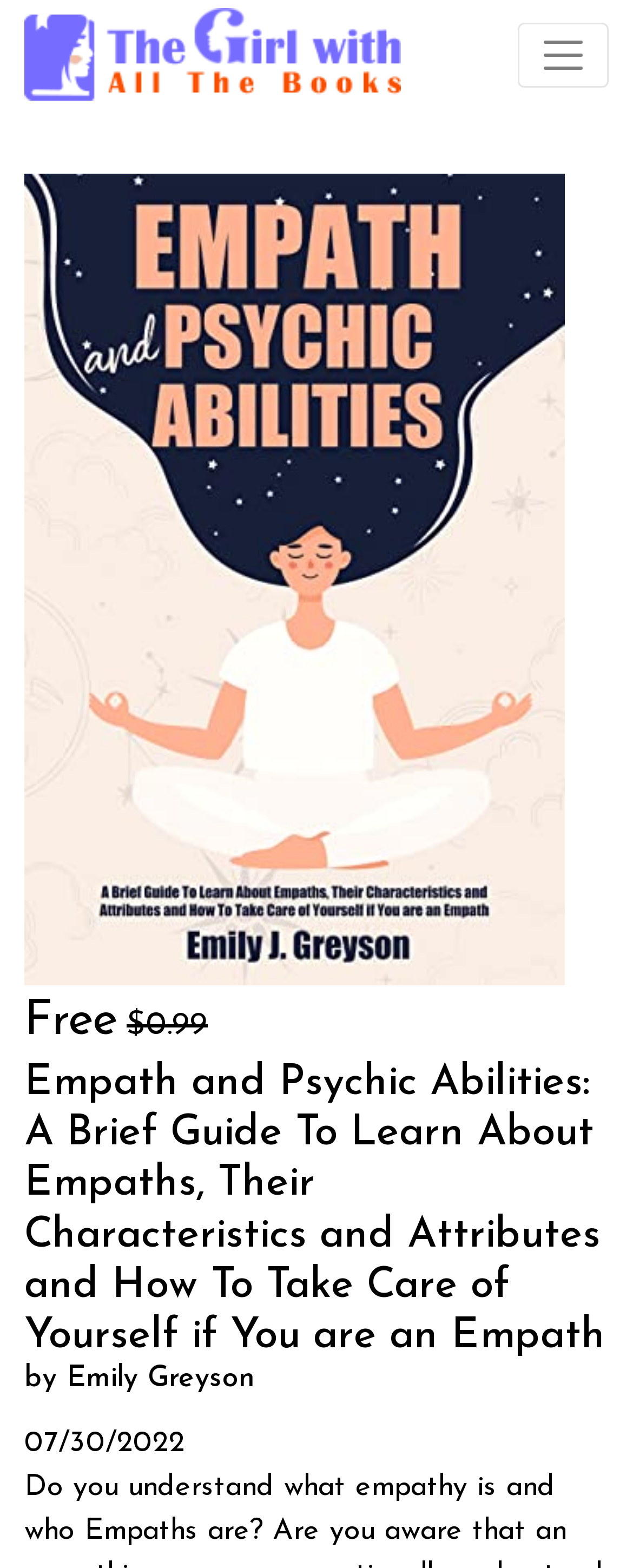Predict the bounding box of the UI element that fits this description: "Home".

None